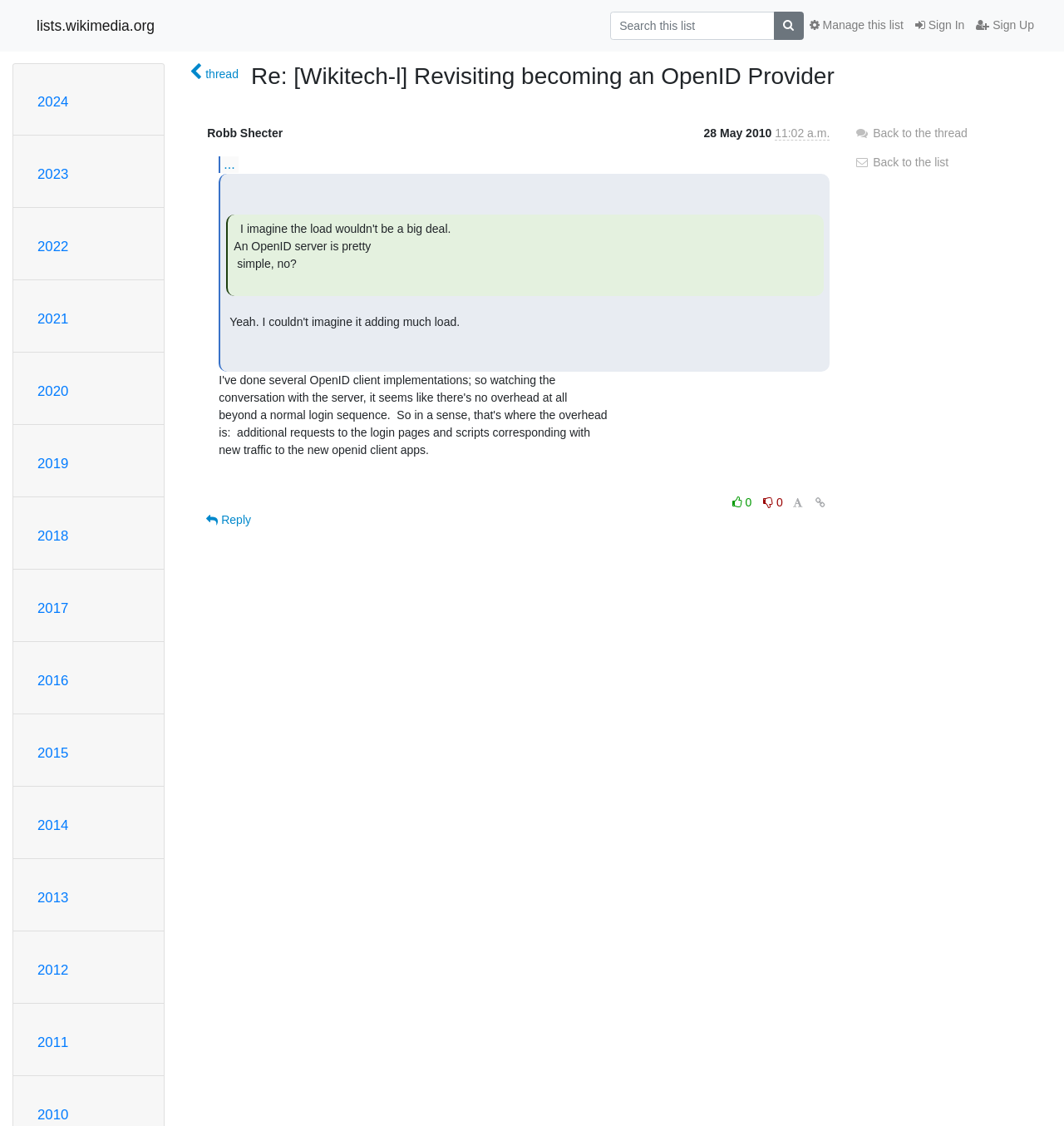How many links are there in the thread?
Please use the image to provide a one-word or short phrase answer.

5